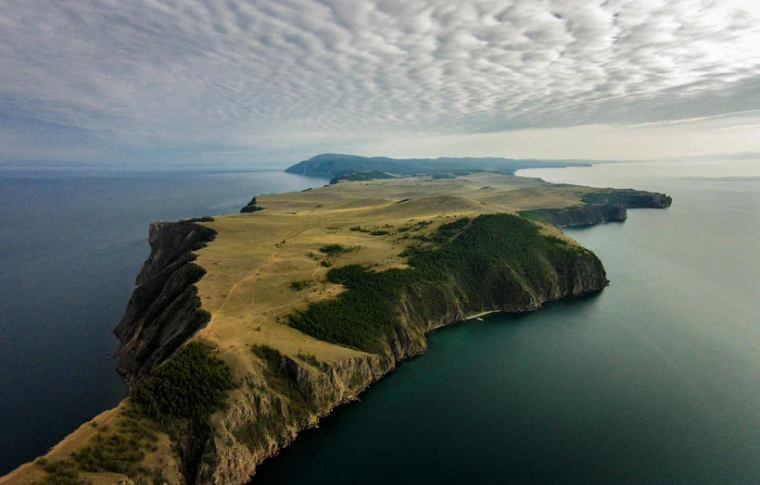Answer the question in a single word or phrase:
What adds depth to the scene in the image?

Rolling hills